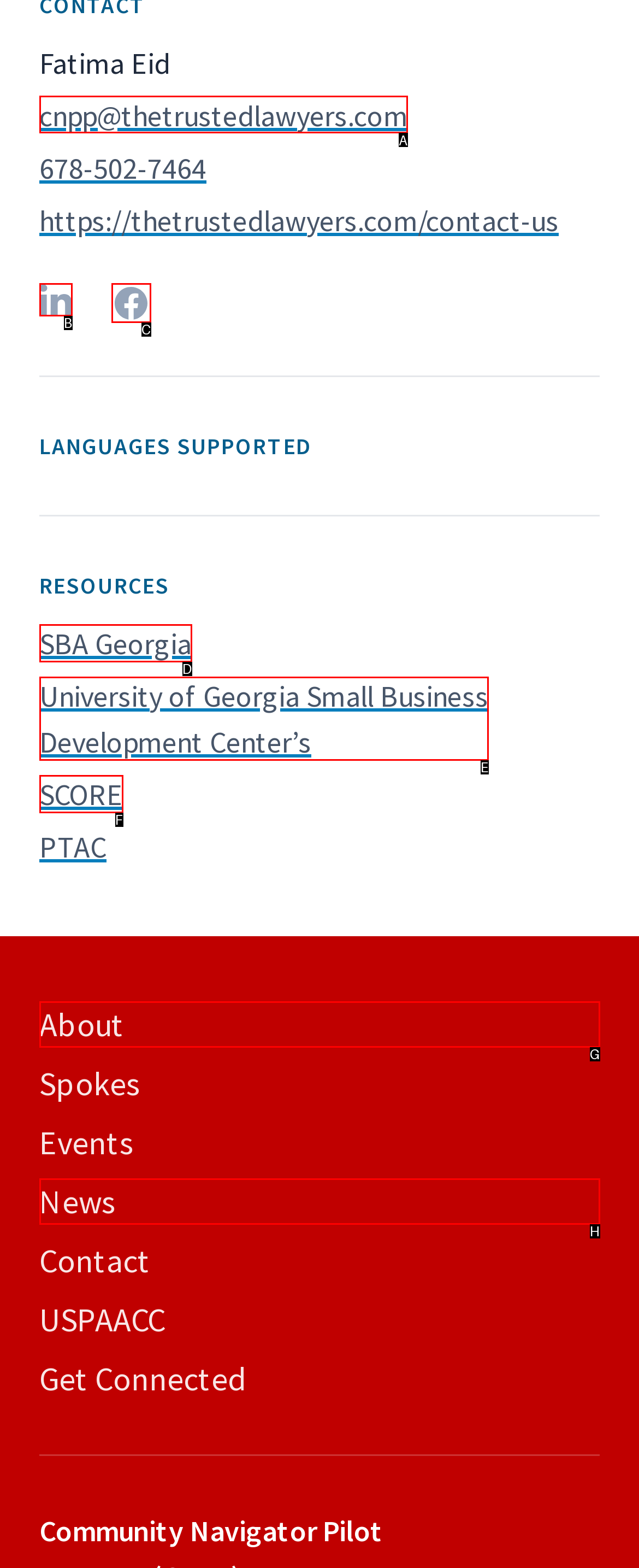What is the letter of the UI element you should click to View Fatima Eid's contact email? Provide the letter directly.

A